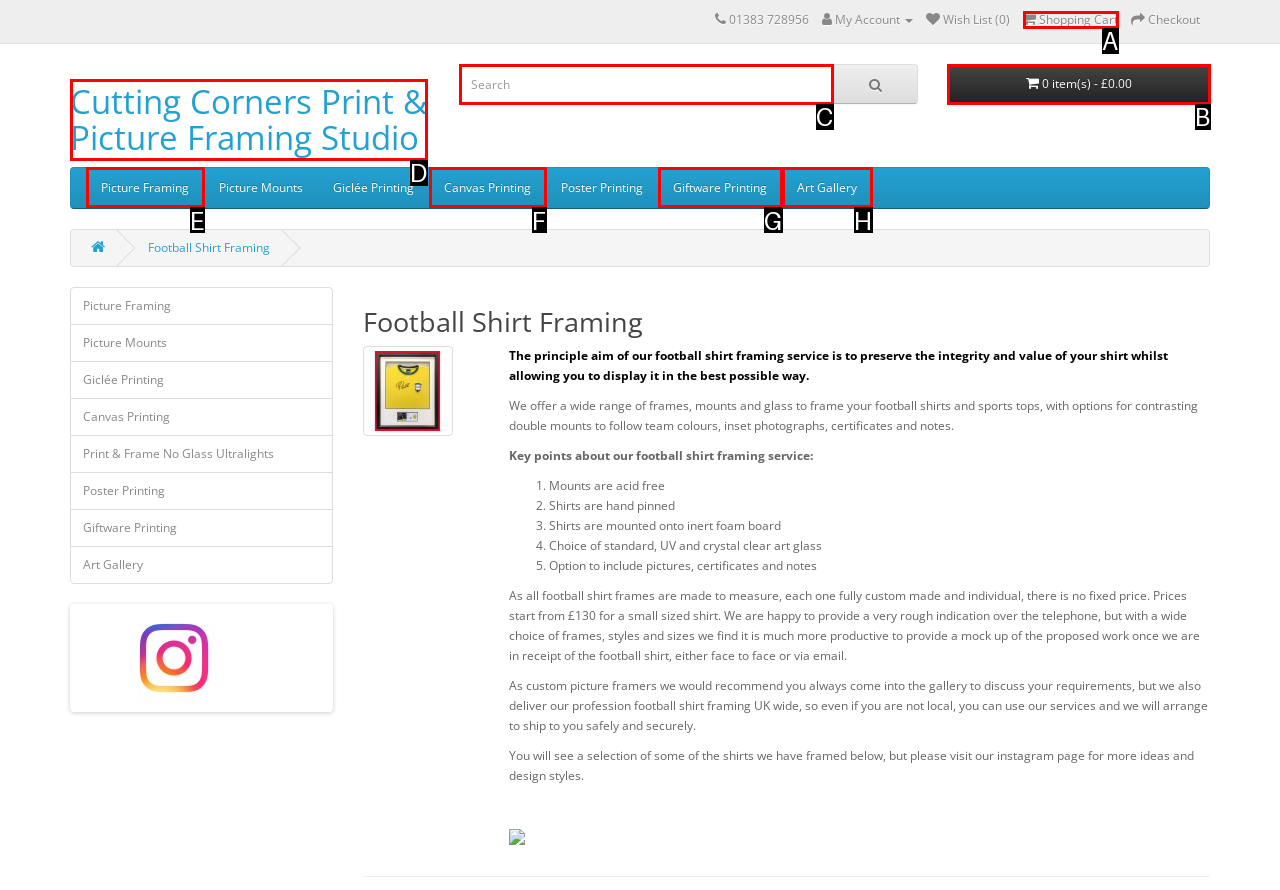Select the appropriate HTML element to click for the following task: Search for a term
Answer with the letter of the selected option from the given choices directly.

C